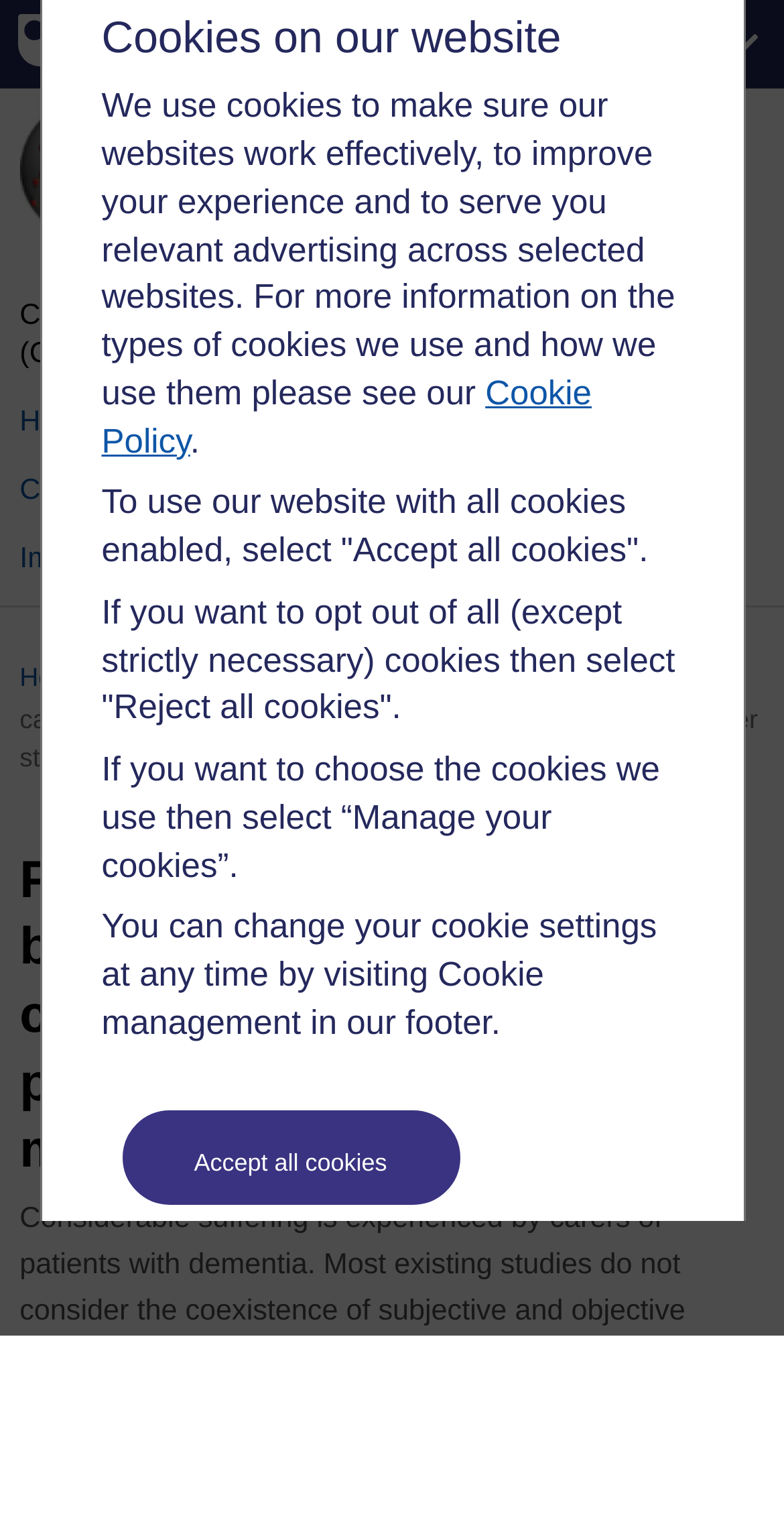Please find and generate the text of the main heading on the webpage.

Predictors of high level of burden and distress in caregivers of demented patients: results of an Italian multicenter study